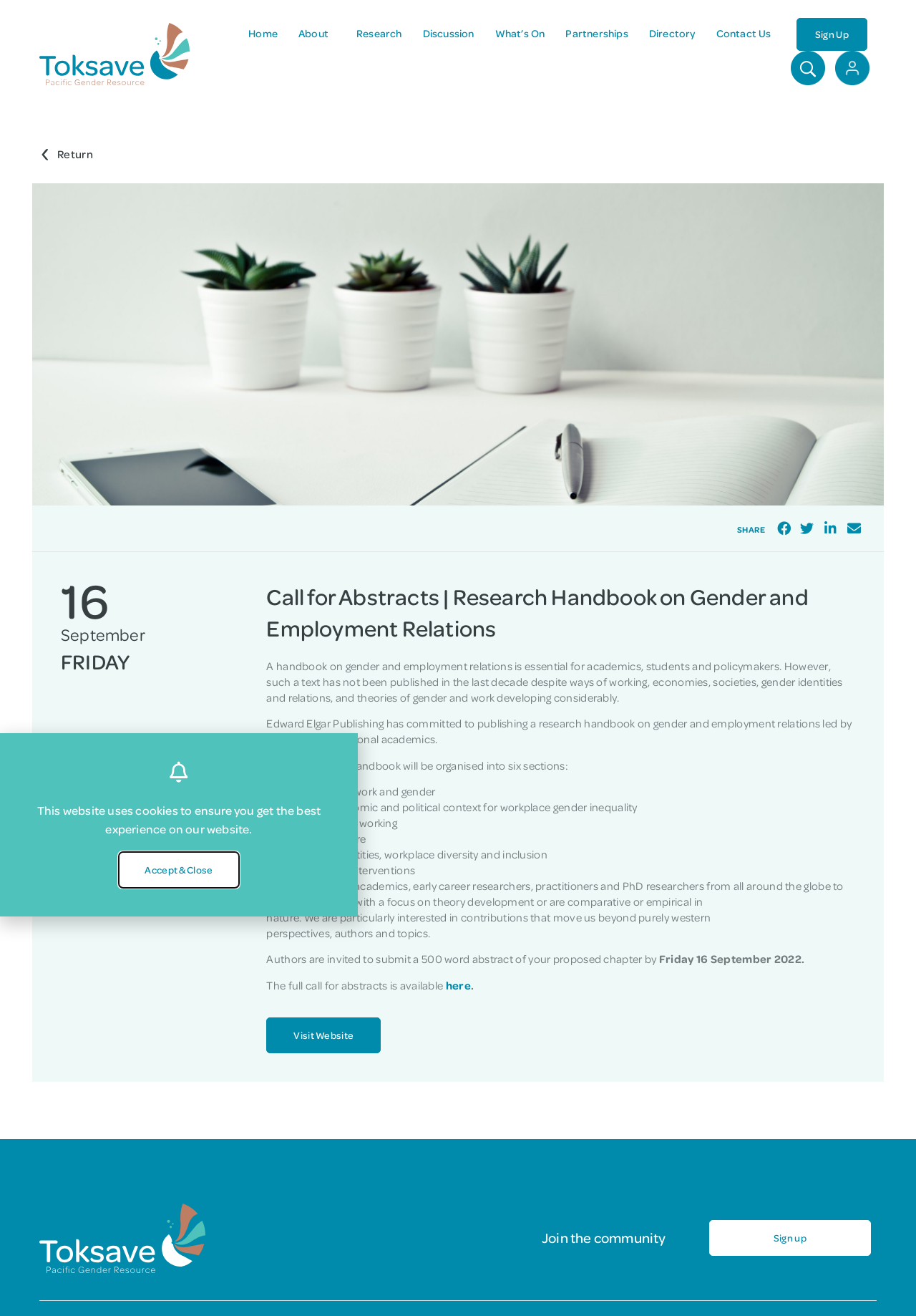Locate the bounding box coordinates of the element that should be clicked to execute the following instruction: "Click on the 'here' link to view the full call for abstracts".

[0.486, 0.742, 0.514, 0.754]